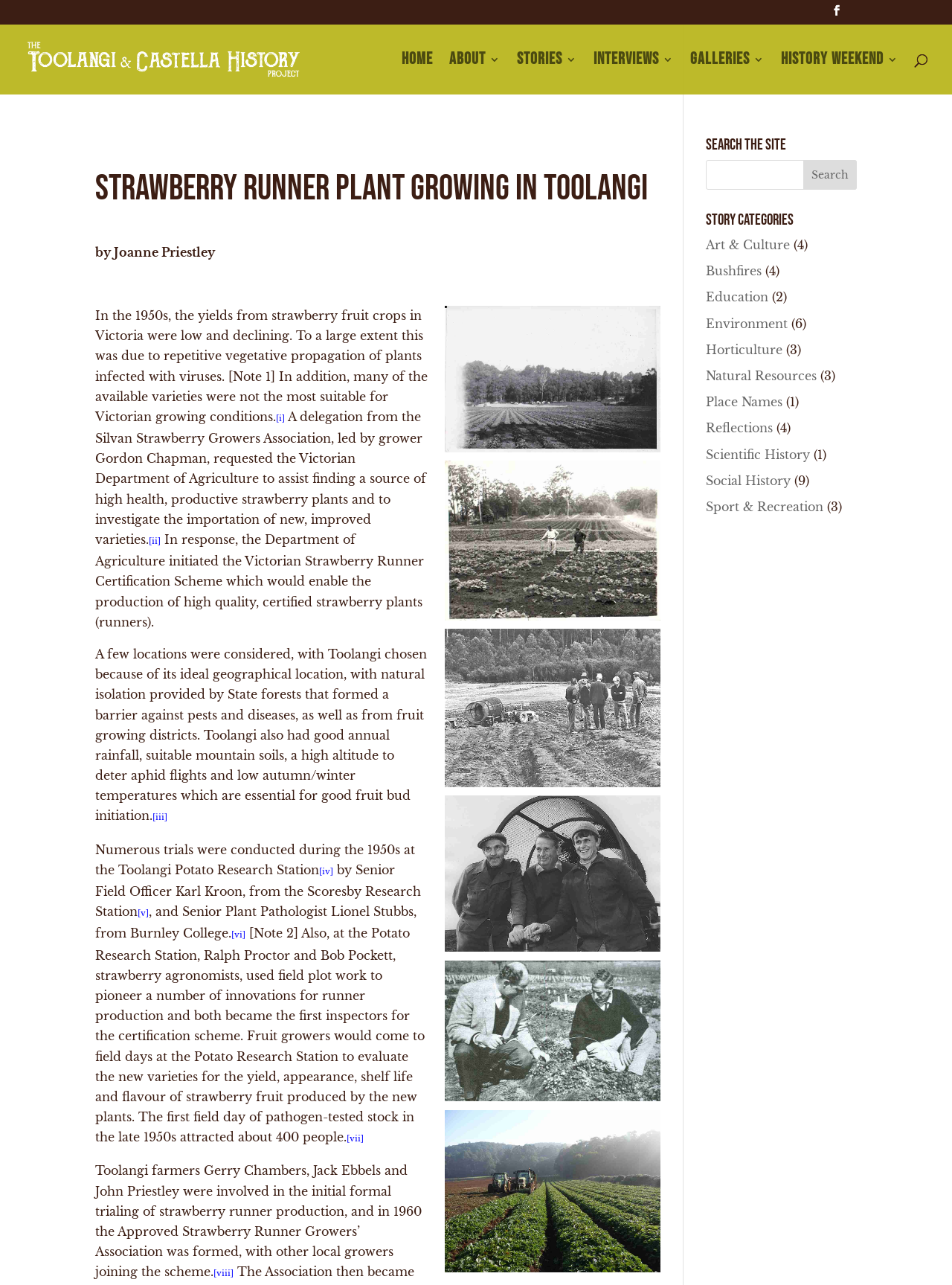Find the bounding box coordinates of the area that needs to be clicked in order to achieve the following instruction: "Visit the Home page". The coordinates should be specified as four float numbers between 0 and 1, i.e., [left, top, right, bottom].

[0.422, 0.042, 0.455, 0.073]